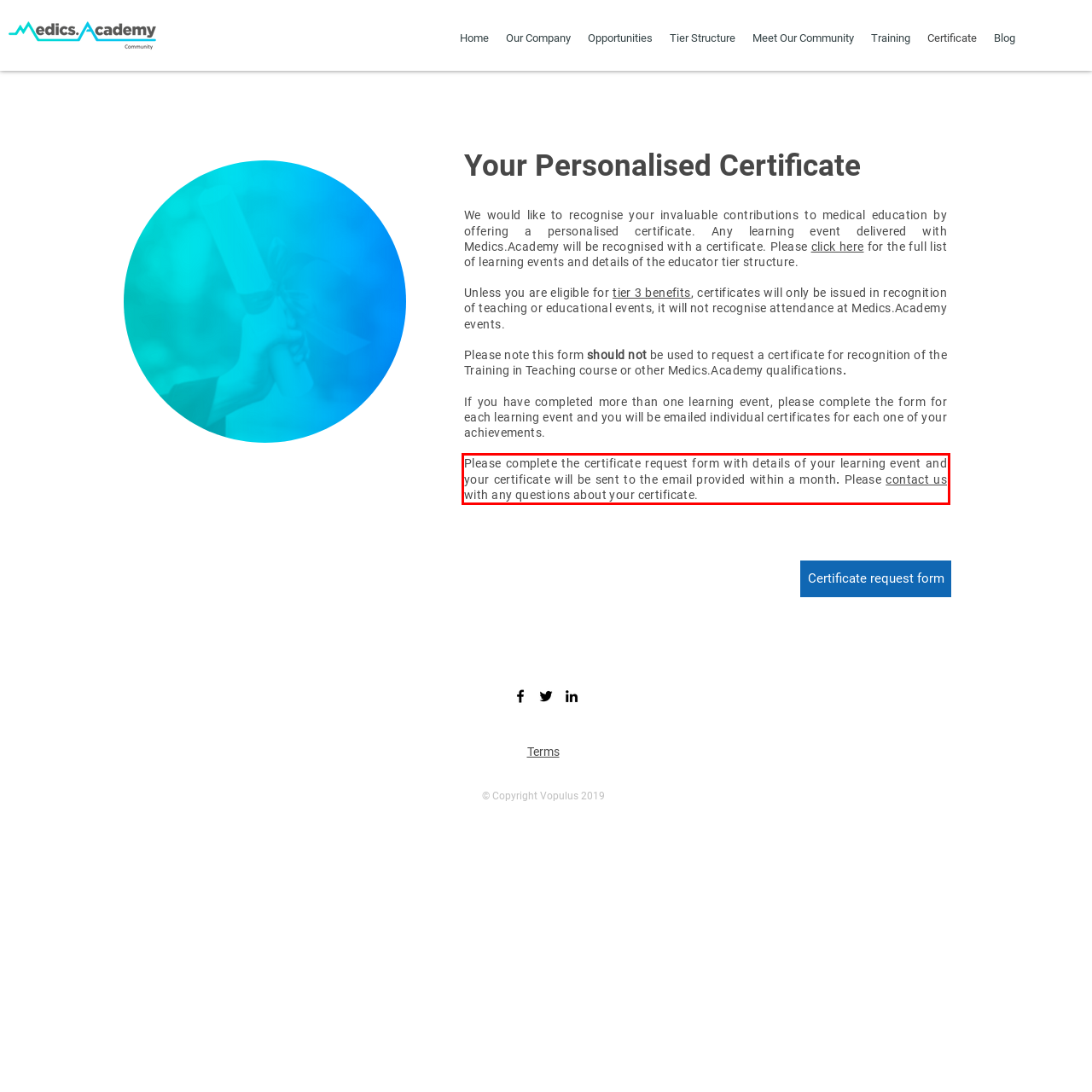Observe the screenshot of the webpage that includes a red rectangle bounding box. Conduct OCR on the content inside this red bounding box and generate the text.

Please complete the certificate request form with details of your learning event and your certificate will be sent to the email provided within a month. Please contact us with any questions about your certificate.